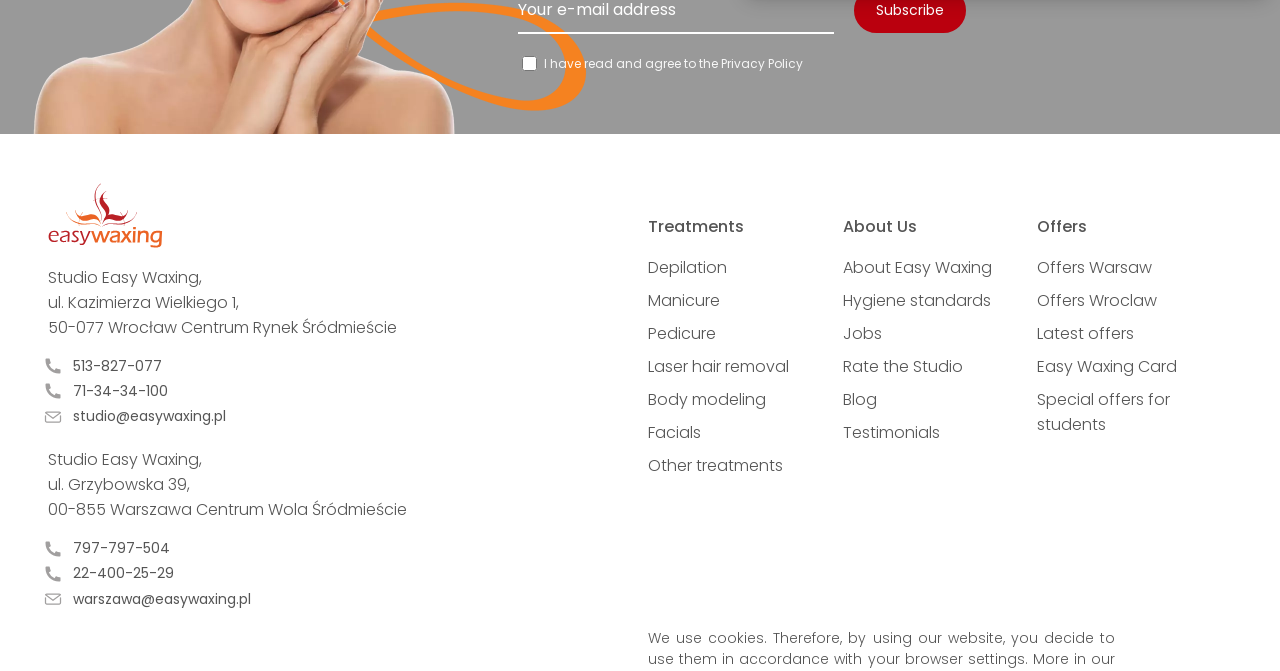What is the phone number of the Wrocław studio?
Please interpret the details in the image and answer the question thoroughly.

I found the phone number 513-827-077 associated with the Wrocław studio, which is located at ul. Kazimierza Wielkiego 1, 50-077 Wrocław Centrum Rynek Śródmieście.